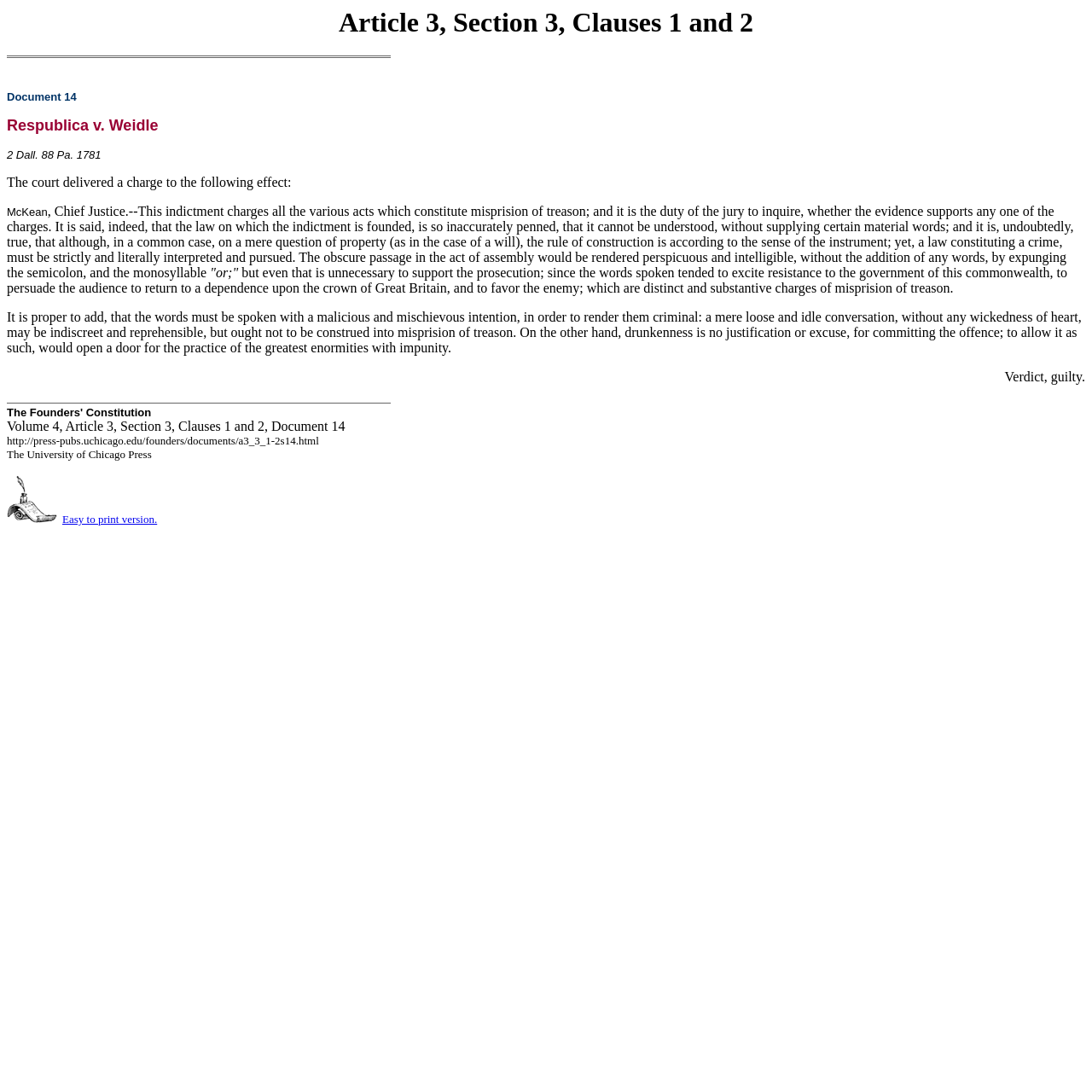Convey a detailed summary of the webpage, mentioning all key elements.

This webpage appears to be a legal document or court case transcript. At the top, there is a title "Article 3, Section 3, Clauses 1 and 2: Respublica v. Weidle" followed by a subtitle "Document 14". Below the title, there is a citation "2 Dall. 88 Pa. 1781" which likely refers to a legal reference or case number.

The main content of the webpage is a court charge delivered by Chief Justice Mc'Kean, which discusses the indictment of misprision of treason and the jury's duty to inquire into the evidence. The charge is a lengthy passage of text that spans several paragraphs, discussing the interpretation of laws and the requirements for proving misprision of treason.

At the bottom of the page, there is a verdict "Guilty" followed by a section that appears to be a footer or navigation menu. This section contains a volume and document number "Volume 4, Article 3, Section 3, Clauses 1 and 2, Document 14", a URL "http://press-pubs.uchicago.edu/founders/documents/a3_3_1-2s14.html", and a publisher's name "The University of Chicago Press". There is also a link to an "Easy to print version" of the document.

Overall, the webpage is a dense and formal legal document with a clear hierarchical structure, featuring a title, subtitle, main content, and footer/navigation section.